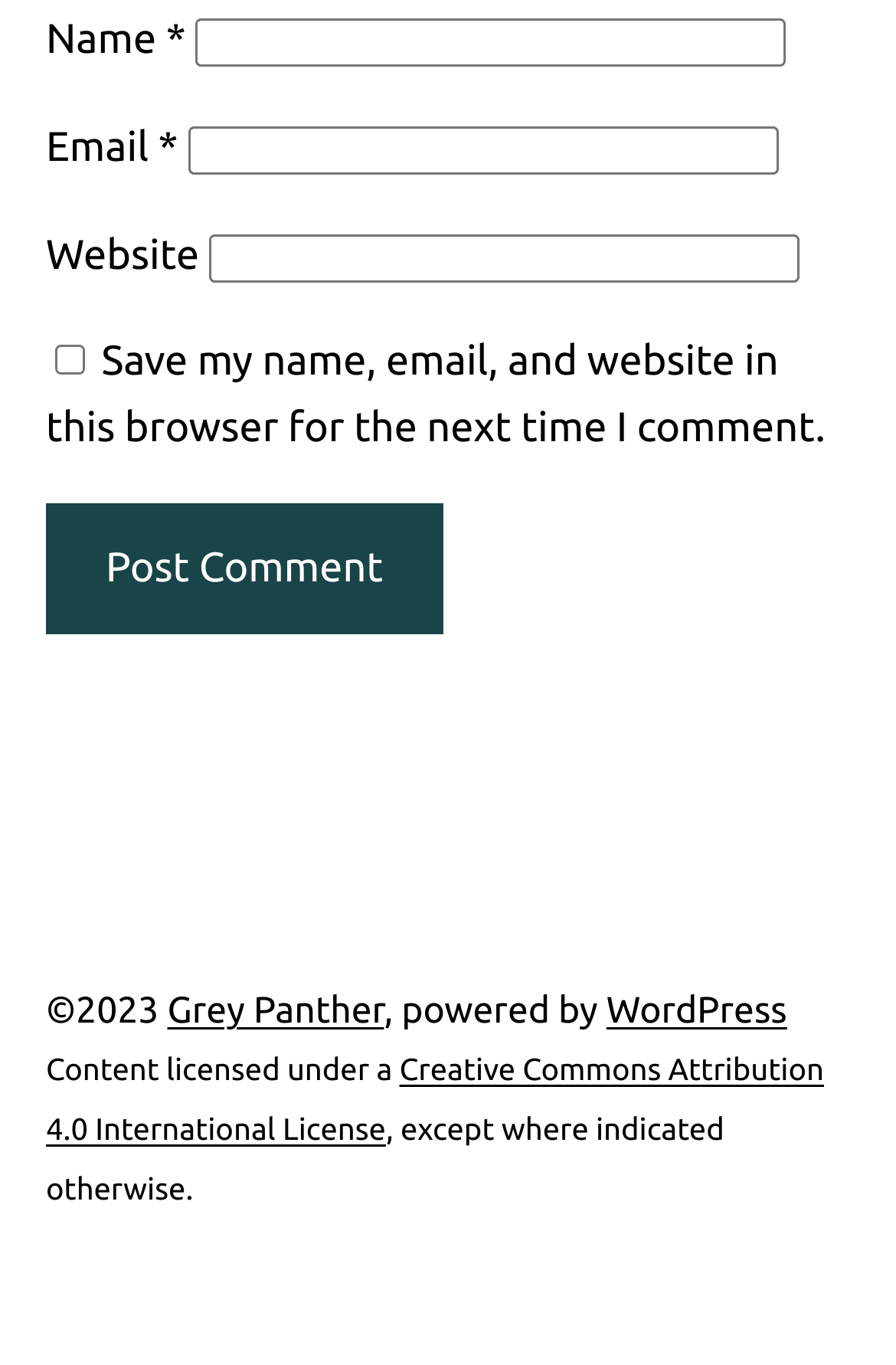Locate the bounding box coordinates of the clickable area needed to fulfill the instruction: "Visit the Grey Panther website".

[0.187, 0.725, 0.429, 0.756]